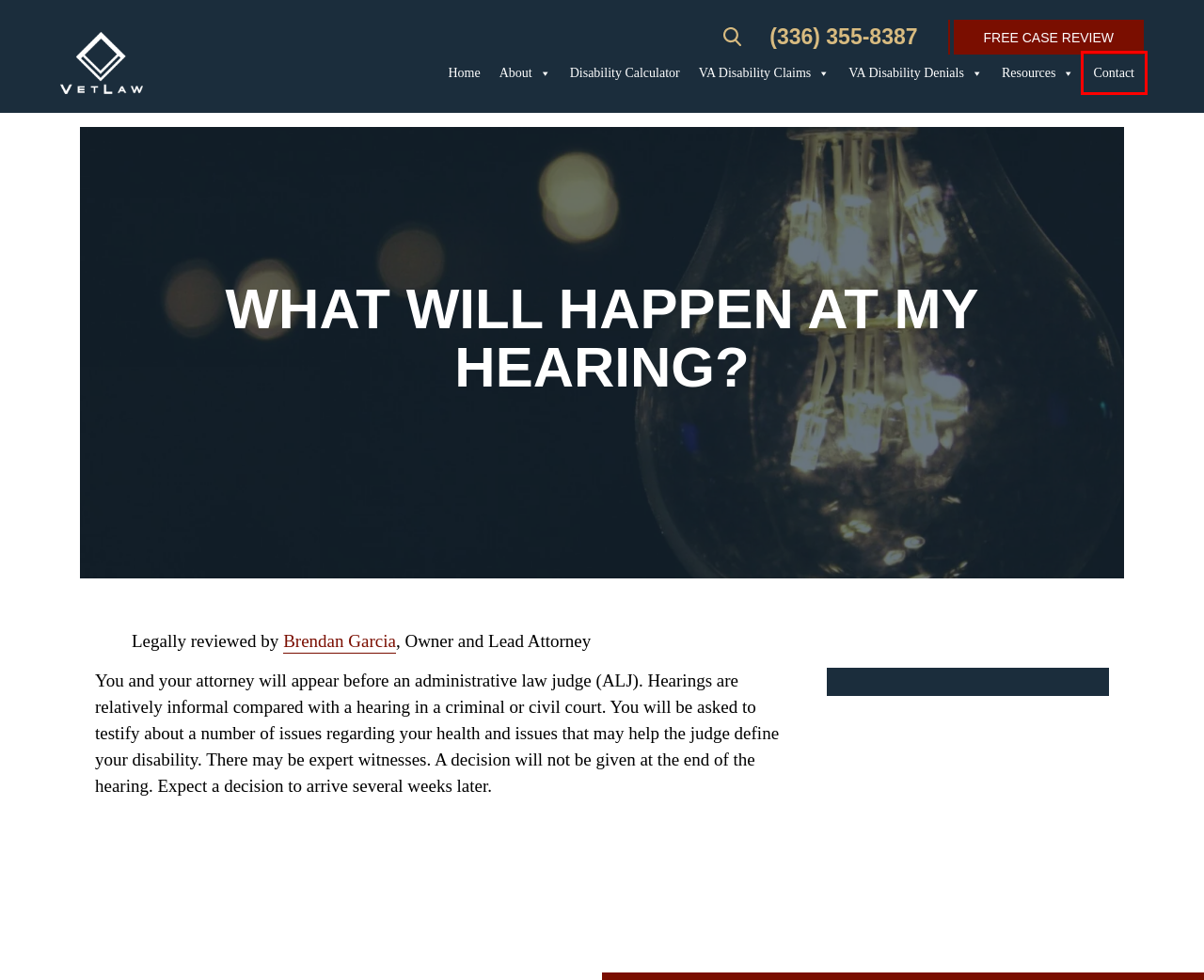After examining the screenshot of a webpage with a red bounding box, choose the most accurate webpage description that corresponds to the new page after clicking the element inside the red box. Here are the candidates:
A. Veterans’ Disability Benefits Denial Lawyer | VA Denials
B. VetLaw | Serving Veterans Nationwide | VA Disability Appeals
C. Veterans Disability Claims Lawyer | Filing a VA Disability Claim
D. Veterans' Disability Calculator | VetLaw | Calculate Your Benefits
E. Attorney & Founder Brendan Garcia | VetLaw | Serving Veterans
F. About VetLaw | Experienced VA Disability Appeals Attorneys
G. Contact Us for A Free Case Review | VetLaw
H. Local Law Firm SEO and Marketing | Site Social SEO

G